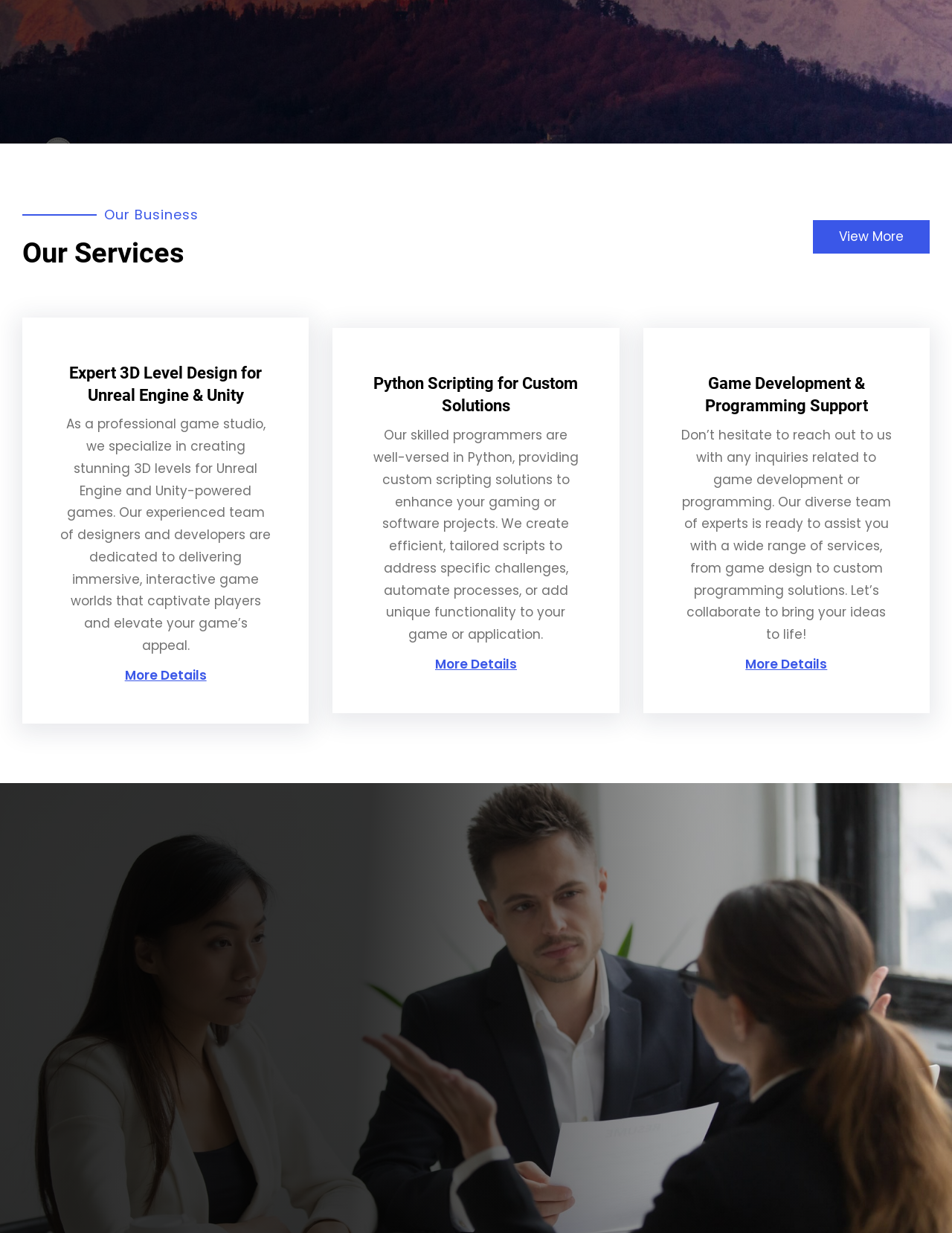From the screenshot, find the bounding box of the UI element matching this description: "Get Started". Supply the bounding box coordinates in the form [left, top, right, bottom], each a float between 0 and 1.

[0.162, 0.898, 0.296, 0.925]